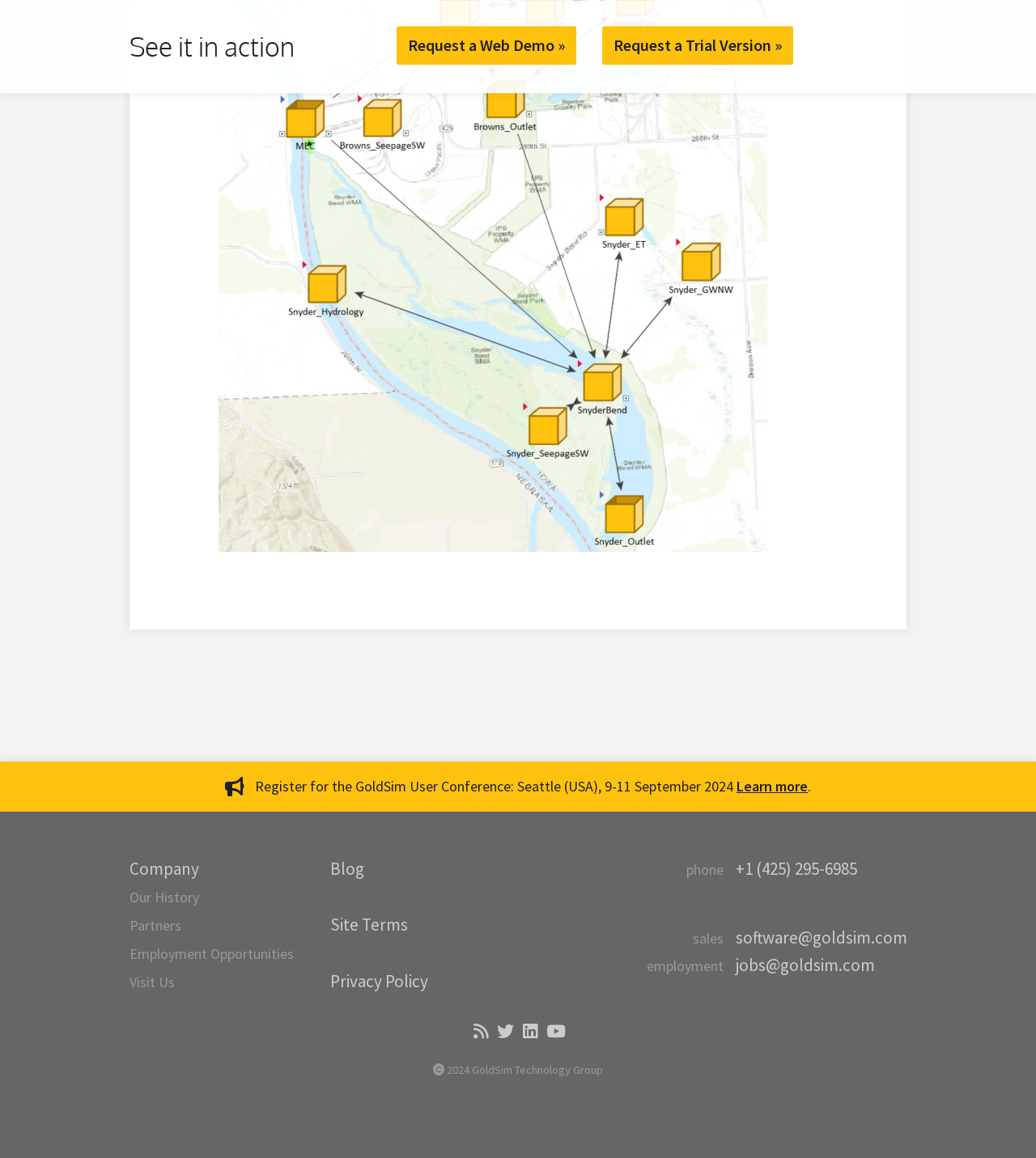Please locate the UI element described by "aria-label="Twitter" title="Twitter"" and provide its bounding box coordinates.

None